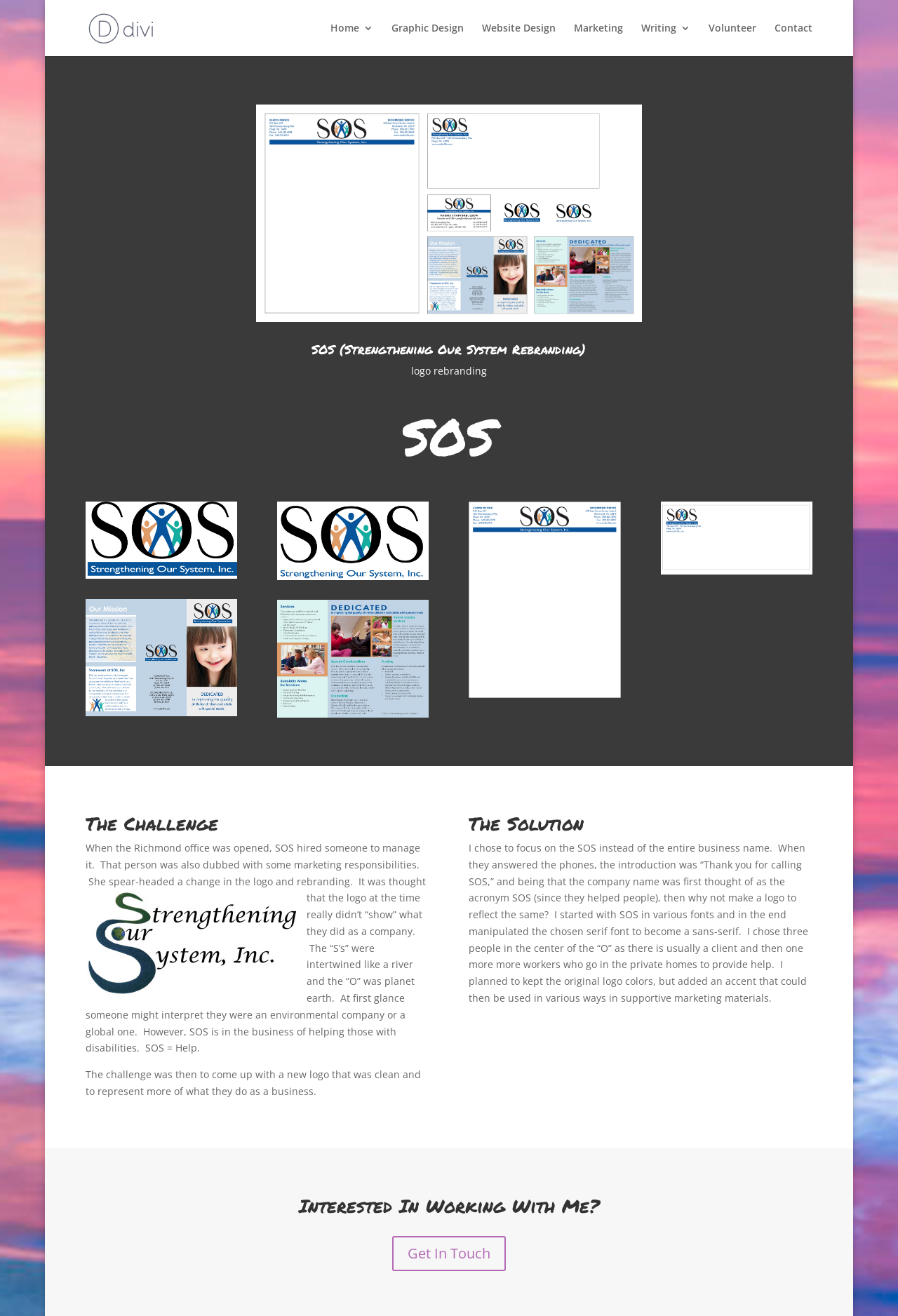What is the name of the website's author or owner?
Please provide a detailed and thorough answer to the question.

The name of the website's author or owner is Frazzle Dazzle Mama, which is evident from the link 'Frazzle Dazzle Mama' at the top of the webpage.